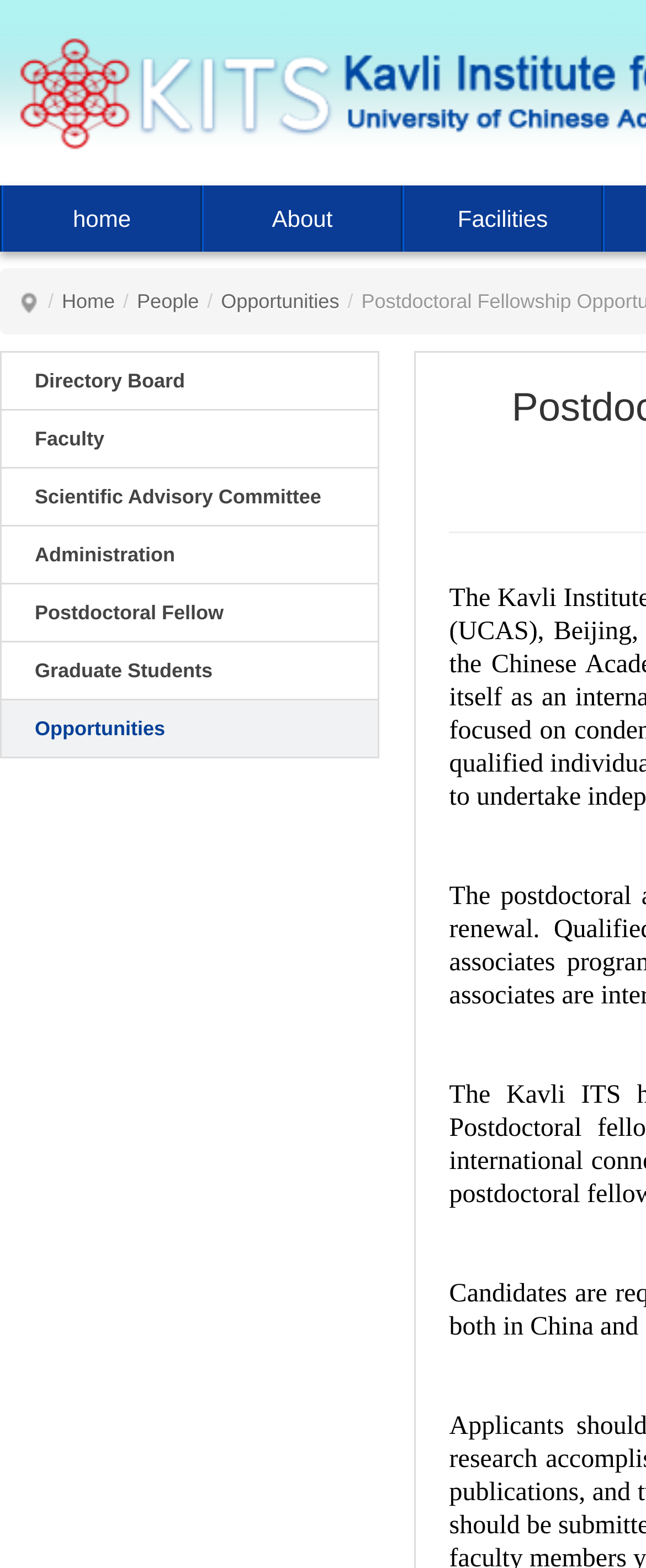Please reply to the following question using a single word or phrase: 
How many links are in the top navigation bar?

5